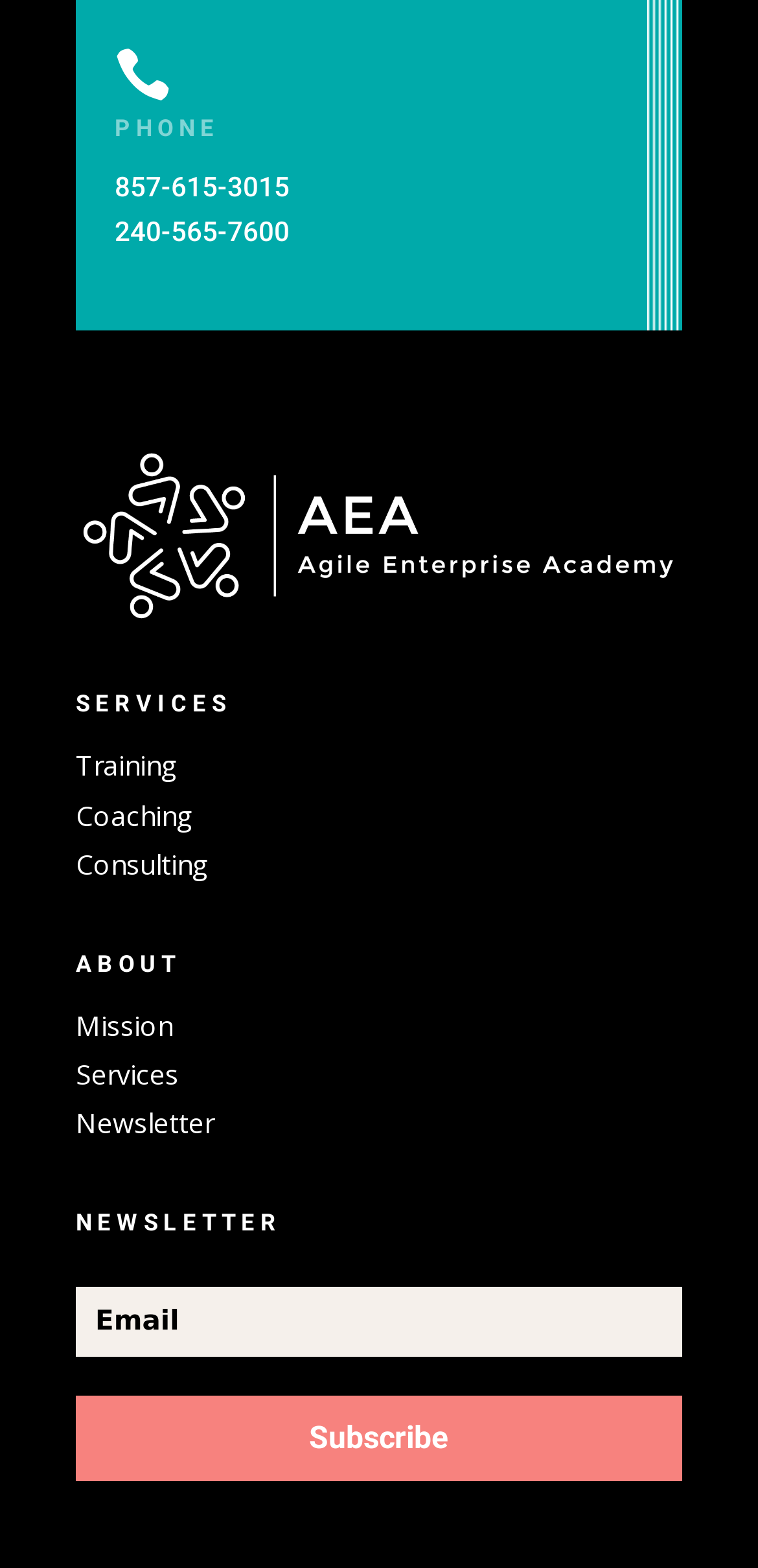Please identify the coordinates of the bounding box for the clickable region that will accomplish this instruction: "click Coaching".

[0.1, 0.508, 0.254, 0.531]